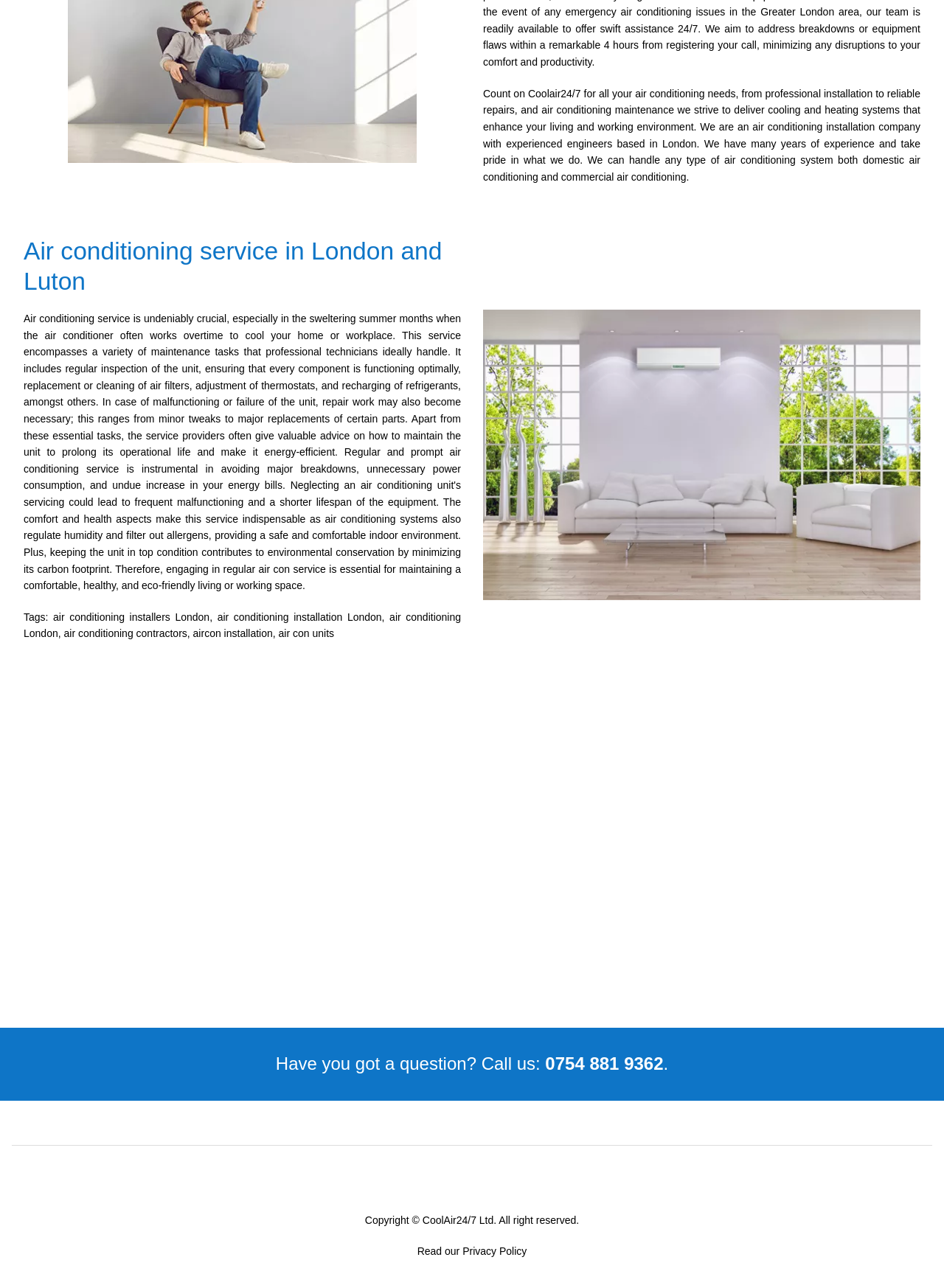Extract the bounding box coordinates of the UI element described: "0754 881 9362". Provide the coordinates in the format [left, top, right, bottom] with values ranging from 0 to 1.

[0.578, 0.818, 0.703, 0.833]